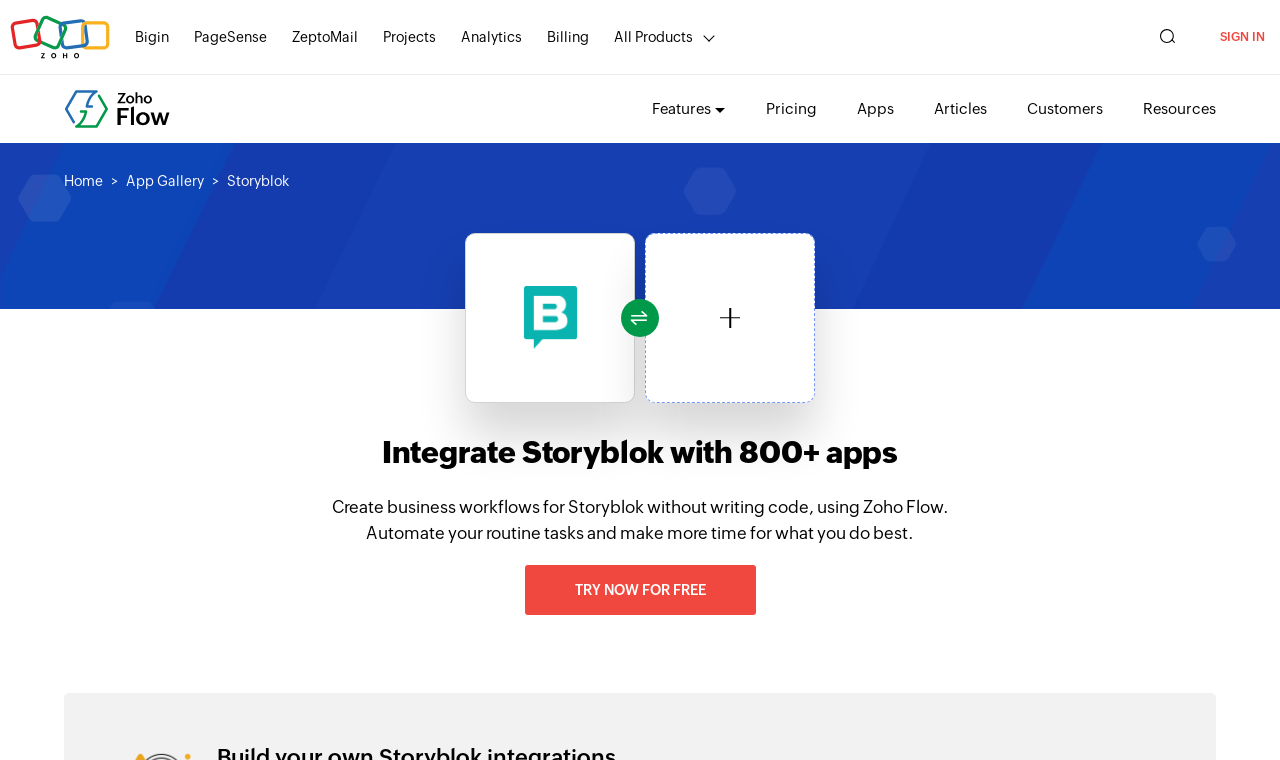Can you determine the main header of this webpage?

Integrate Storyblok with 800+ apps